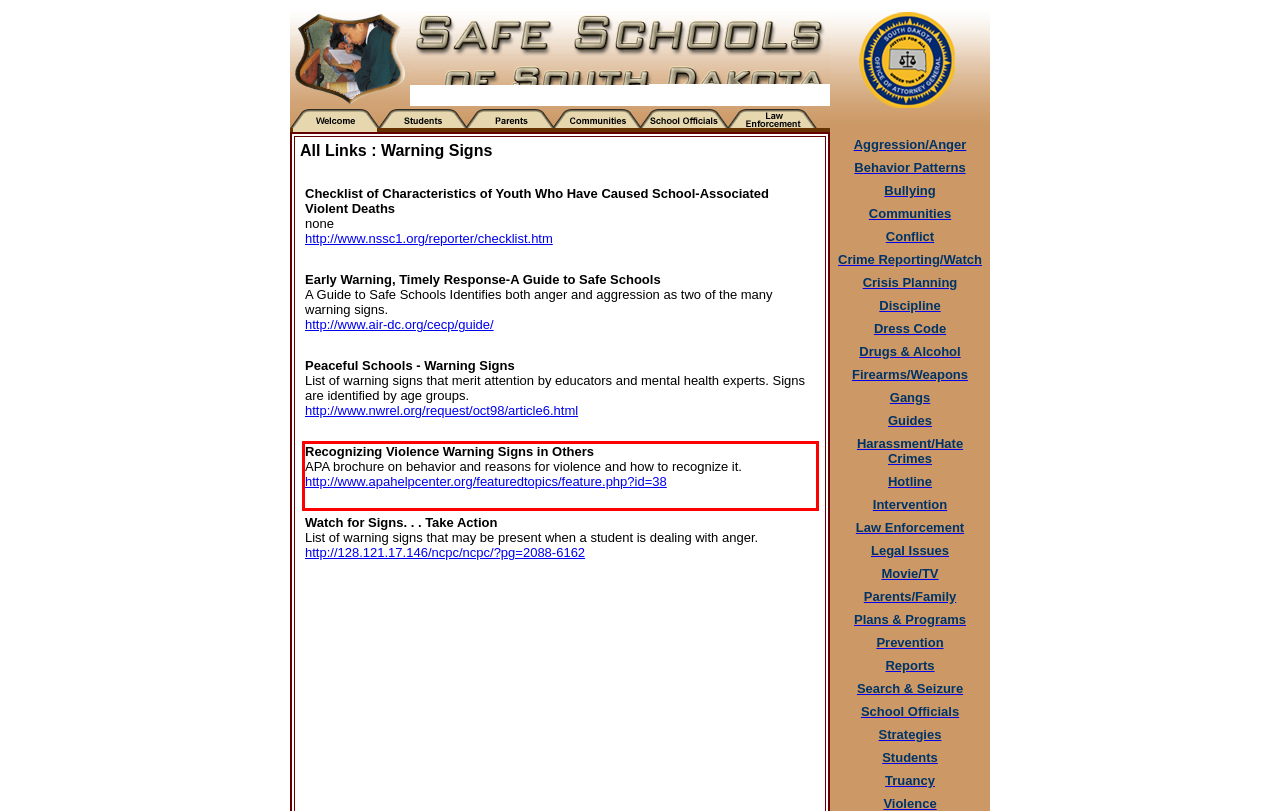Please identify and extract the text from the UI element that is surrounded by a red bounding box in the provided webpage screenshot.

Recognizing Violence Warning Signs in Others APA brochure on behavior and reasons for violence and how to recognize it. http://www.apahelpcenter.org/featuredtopics/feature.php?id=38